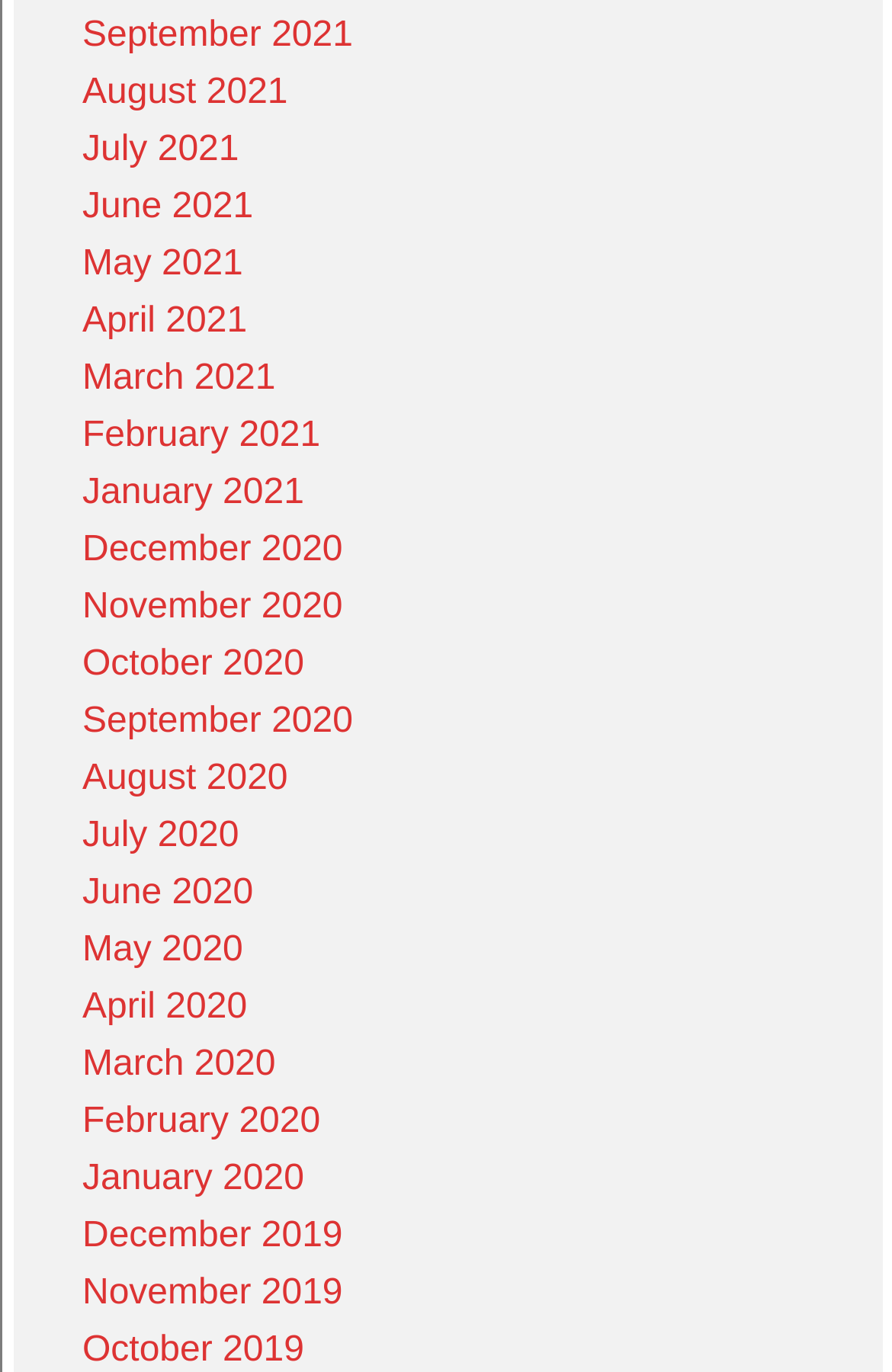Please provide a brief answer to the question using only one word or phrase: 
What is the pattern of the month listing?

Monthly from latest to earliest